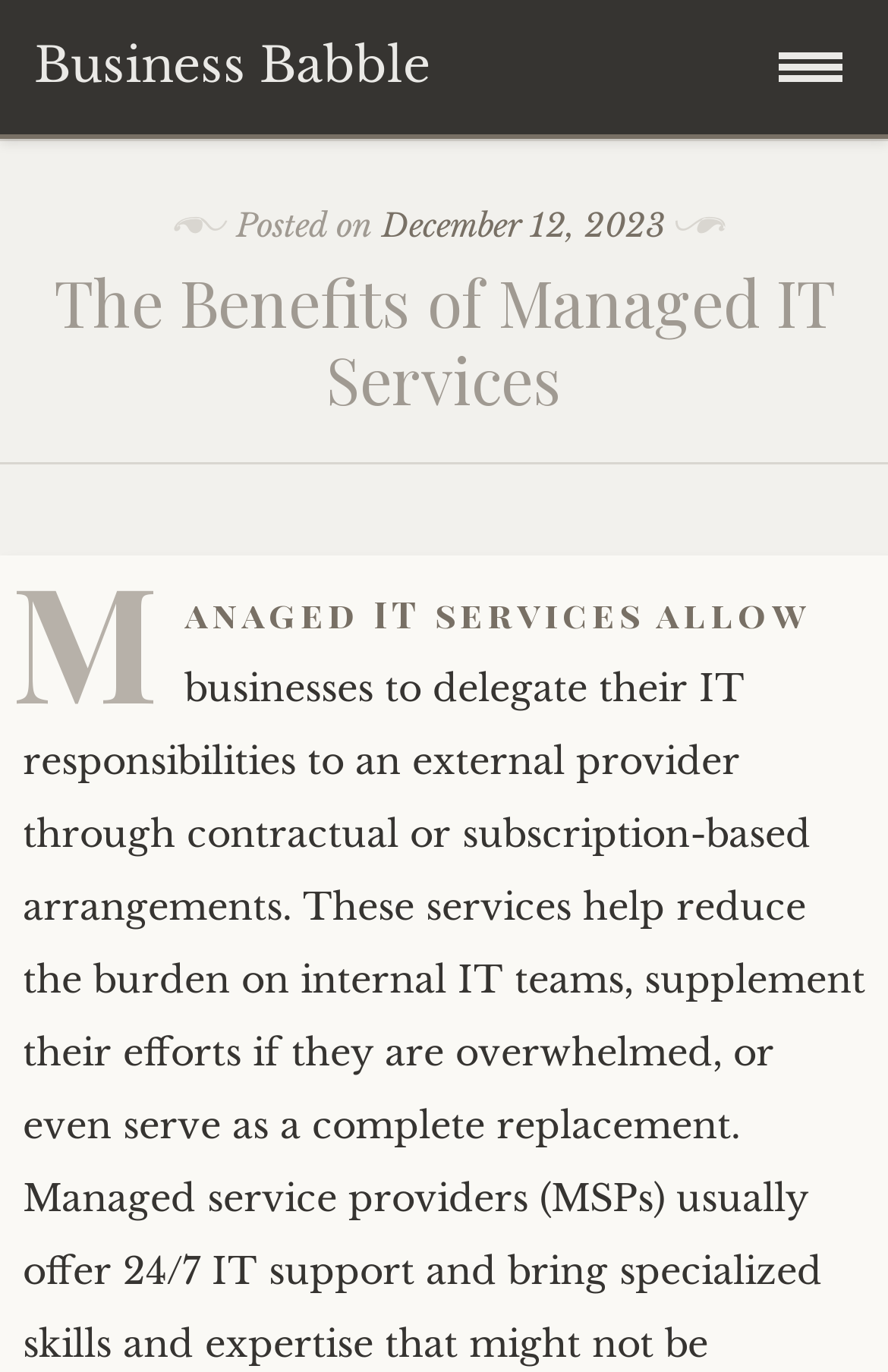Using the provided description parent_node: Business Babble, find the bounding box coordinates for the UI element. Provide the coordinates in (top-left x, top-left y, bottom-right x, bottom-right y) format, ensuring all values are between 0 and 1.

[0.877, 0.033, 0.949, 0.075]